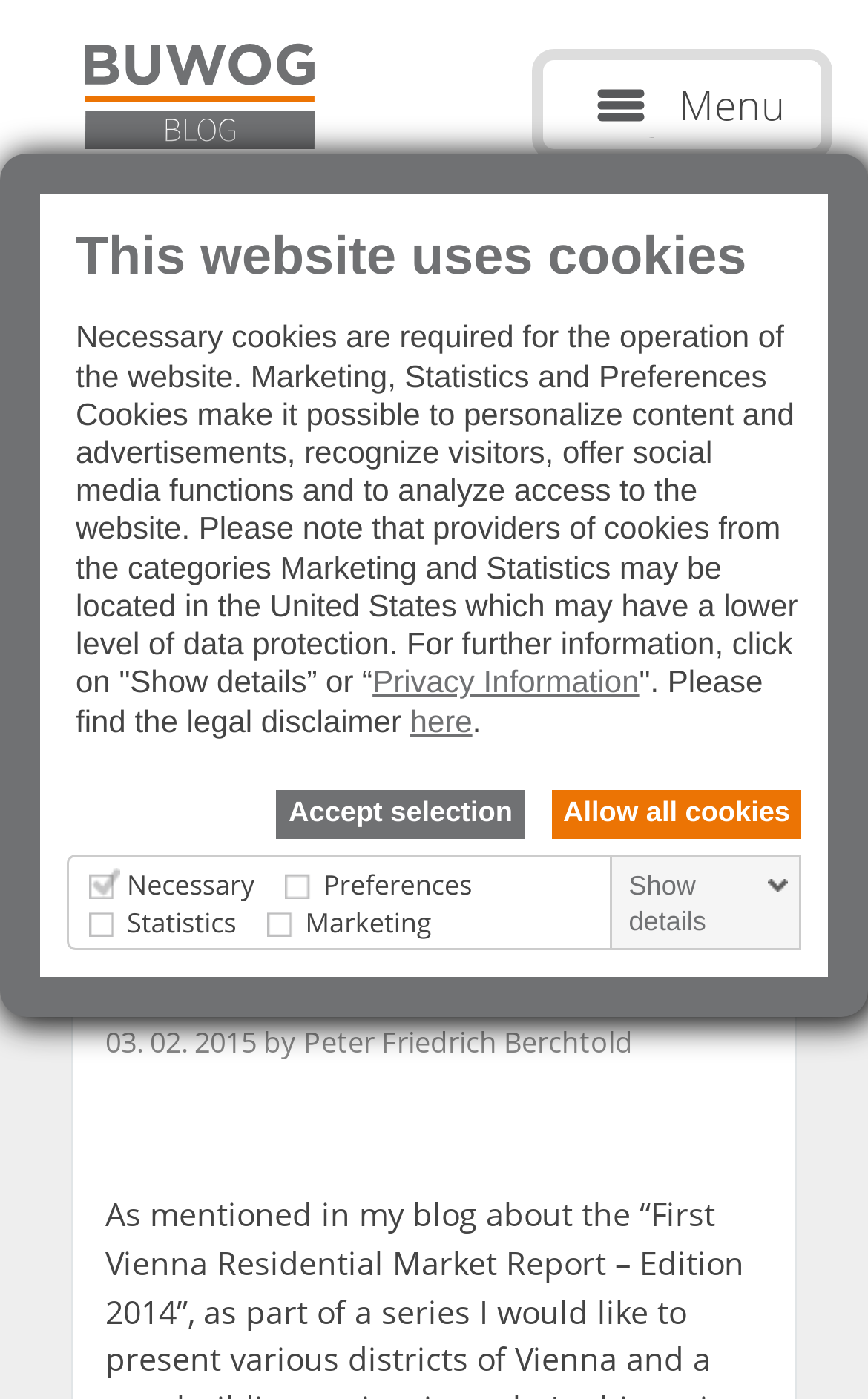Extract the main headline from the webpage and generate its text.

Residential market report – (a series) – 1190 Vienna